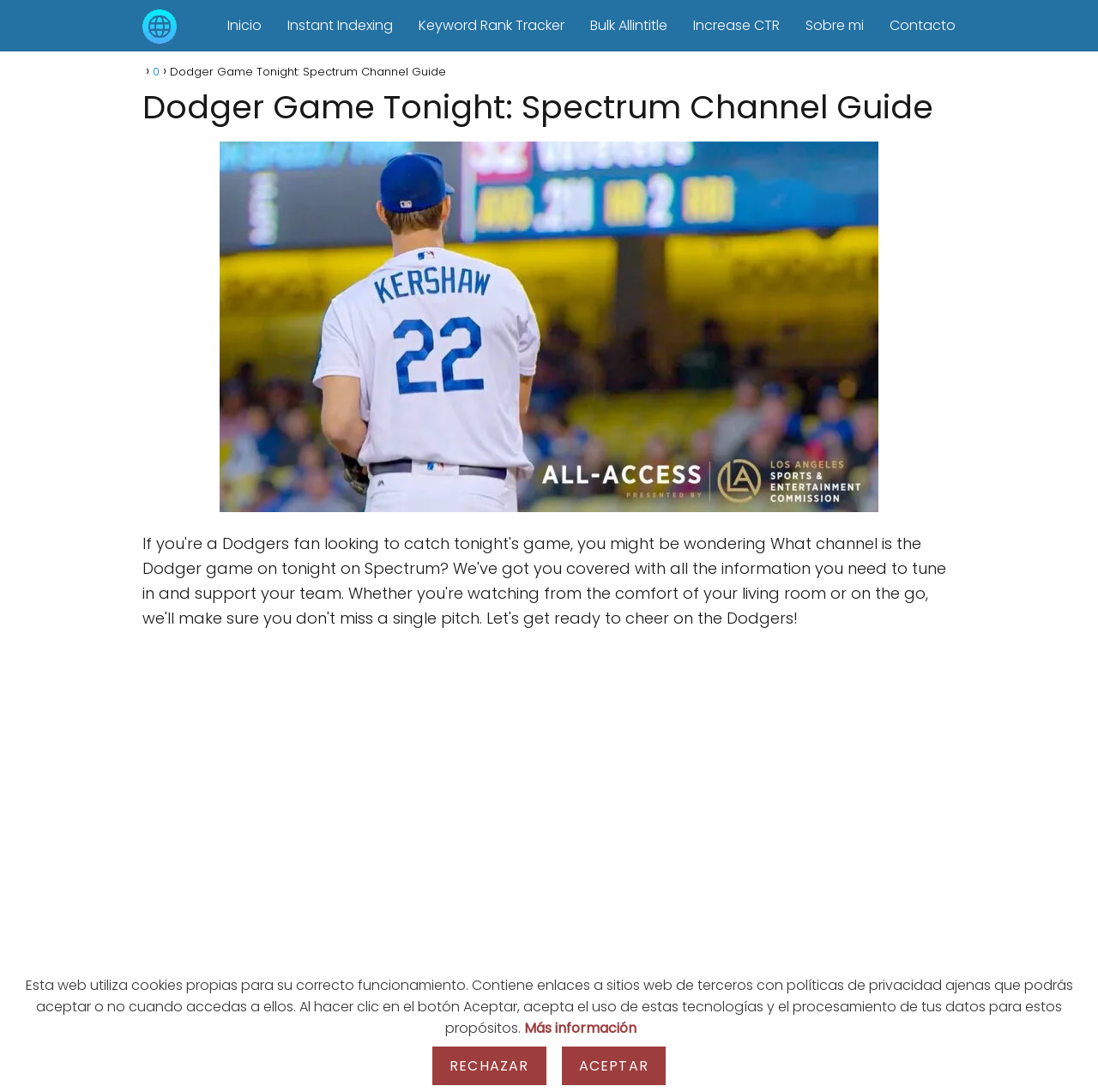Please identify the bounding box coordinates of the clickable region that I should interact with to perform the following instruction: "Fill in the 'First Name' field". The coordinates should be expressed as four float numbers between 0 and 1, i.e., [left, top, right, bottom].

None